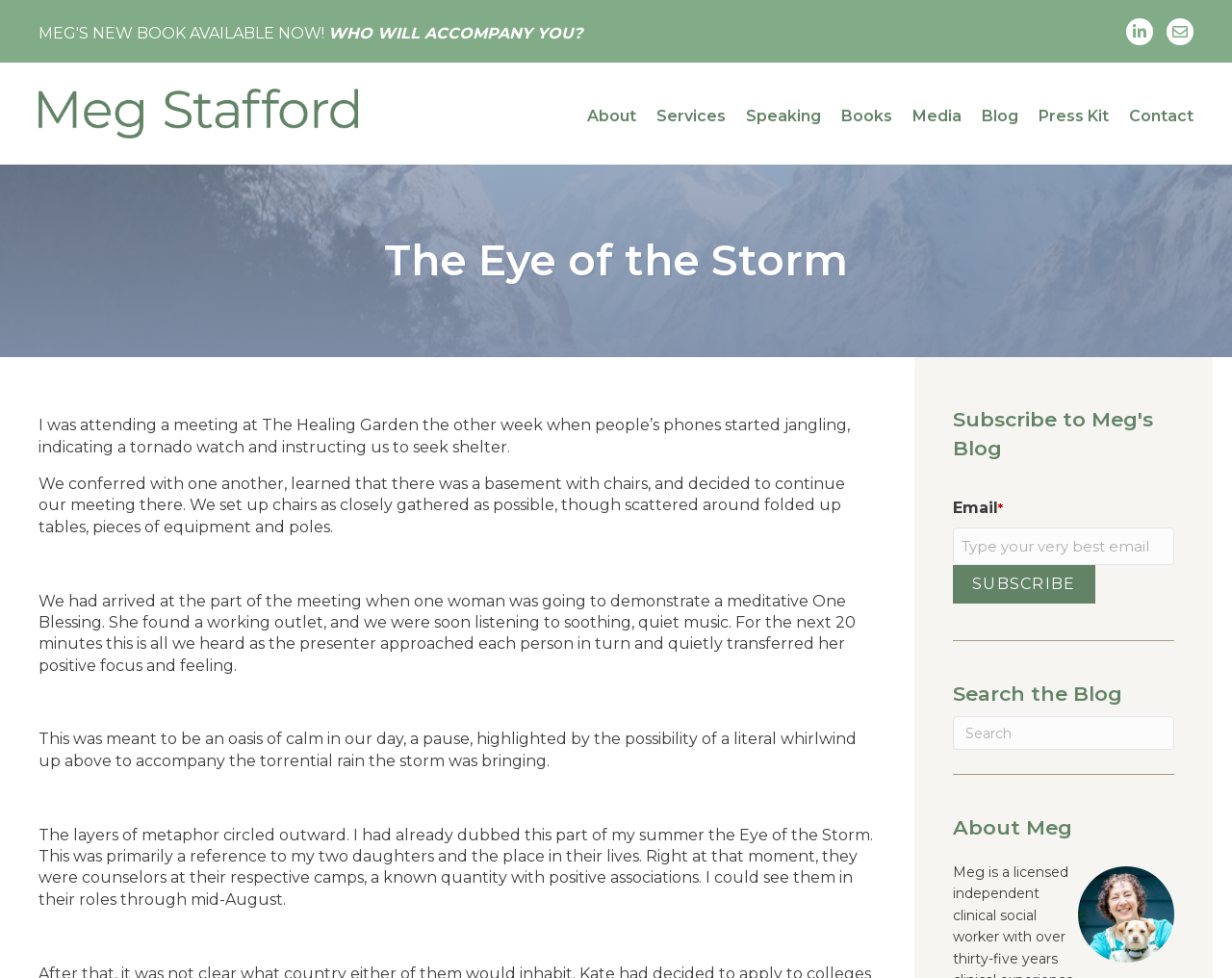Identify and provide the text content of the webpage's primary headline.

The Eye of the Storm